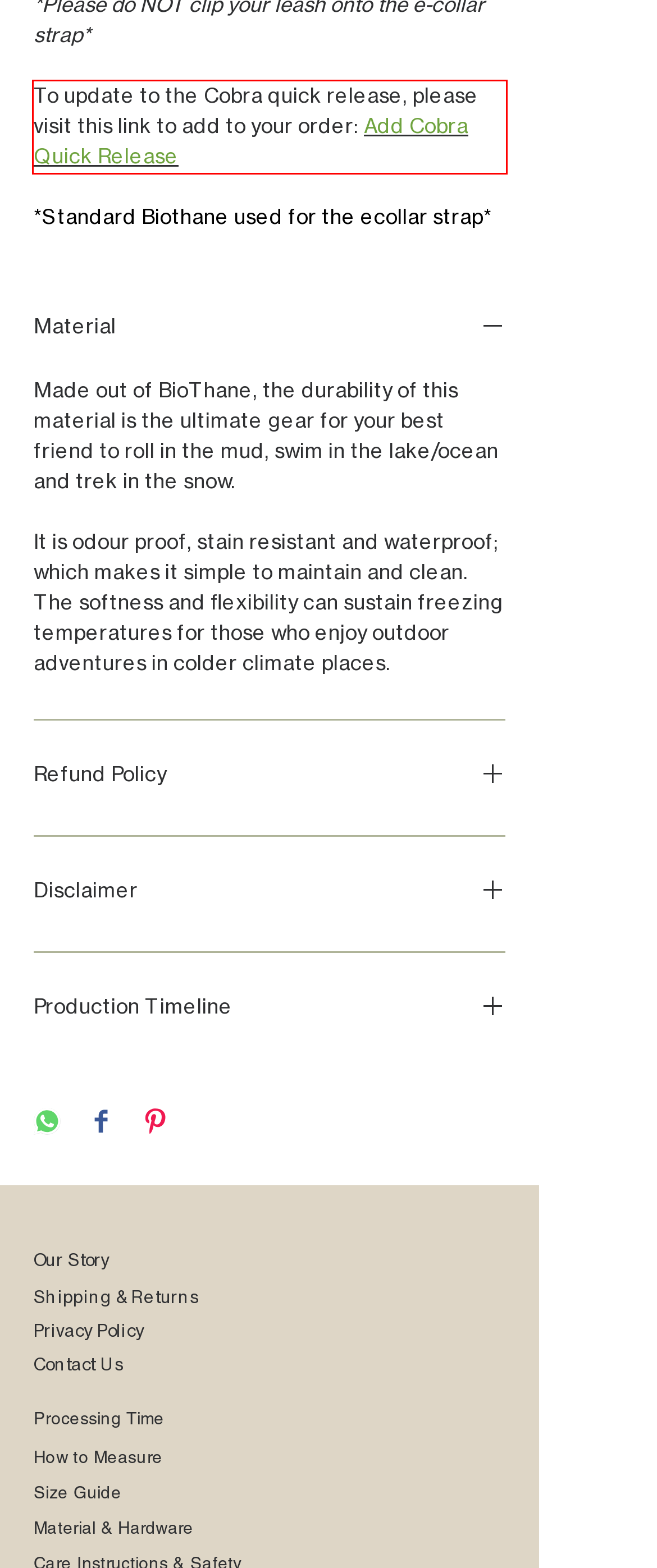Review the webpage screenshot provided, and perform OCR to extract the text from the red bounding box.

To update to the Cobra quick release, please visit this link to add to your order: Add Cobra Quick Release